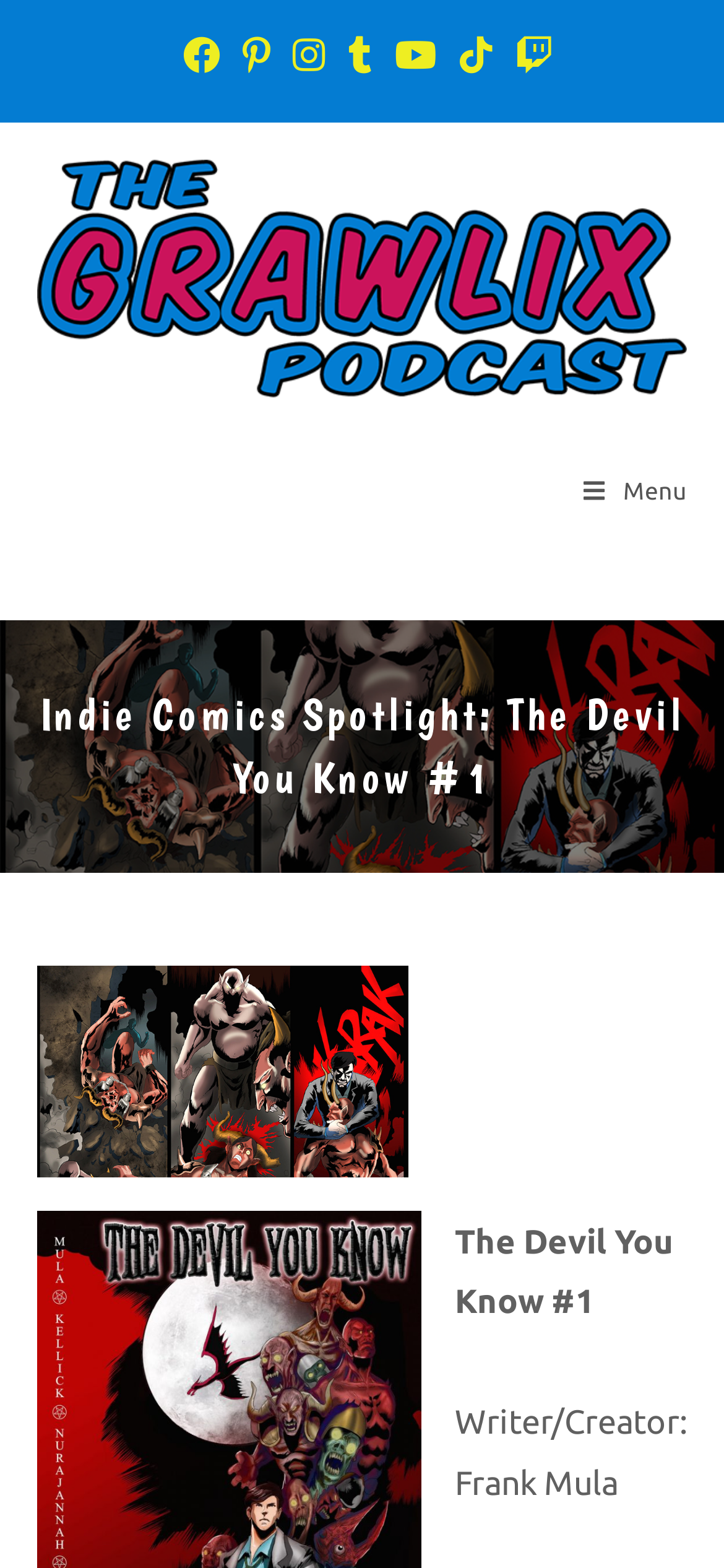Write an elaborate caption that captures the essence of the webpage.

The webpage is about Indie Comics Spotlight, specifically featuring "The Devil You Know #1". At the top, there is a list of social links, including Facebook, Pinterest, Instagram, Tumblr, Youtube, TikTok, and Twitch, aligned horizontally across the page. Below the social links, there is a link to "Grawlix Podcast" accompanied by an image of the podcast's logo. 

On the right side of the page, there is a "Mobile Menu" link. Above this link, there is a header section that contains the title "Indie Comics Spotlight: The Devil You Know #1" in a large font. Below the title, there is a link to the same title, accompanied by an image related to the comic. 

Further down, there is a text "Writer/Creator: Frank Mula" that provides information about the comic's creator. Overall, the webpage appears to be a spotlight or review page for the indie comic "The Devil You Know #1".